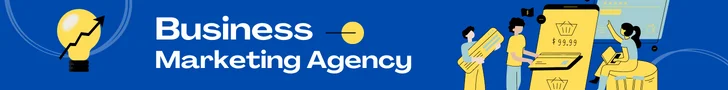Provide an extensive narrative of what is shown in the image.

This vibrant image features a stylish design promoting a "Business Marketing Agency." Against a bold blue background, it showcases a lightbulb symbolizing creativity and ideas, surrounded by graphic elements that reinforce the agency’s focus on innovative marketing strategies. The text is prominently displayed, clearly delineating the agency's name, while illustrations of diverse individuals engaged in various tasks such as planning and analytics reflect the dynamic nature of the marketing industry. This caption emphasizes the agency's commitment to fostering business growth through effective marketing solutions.